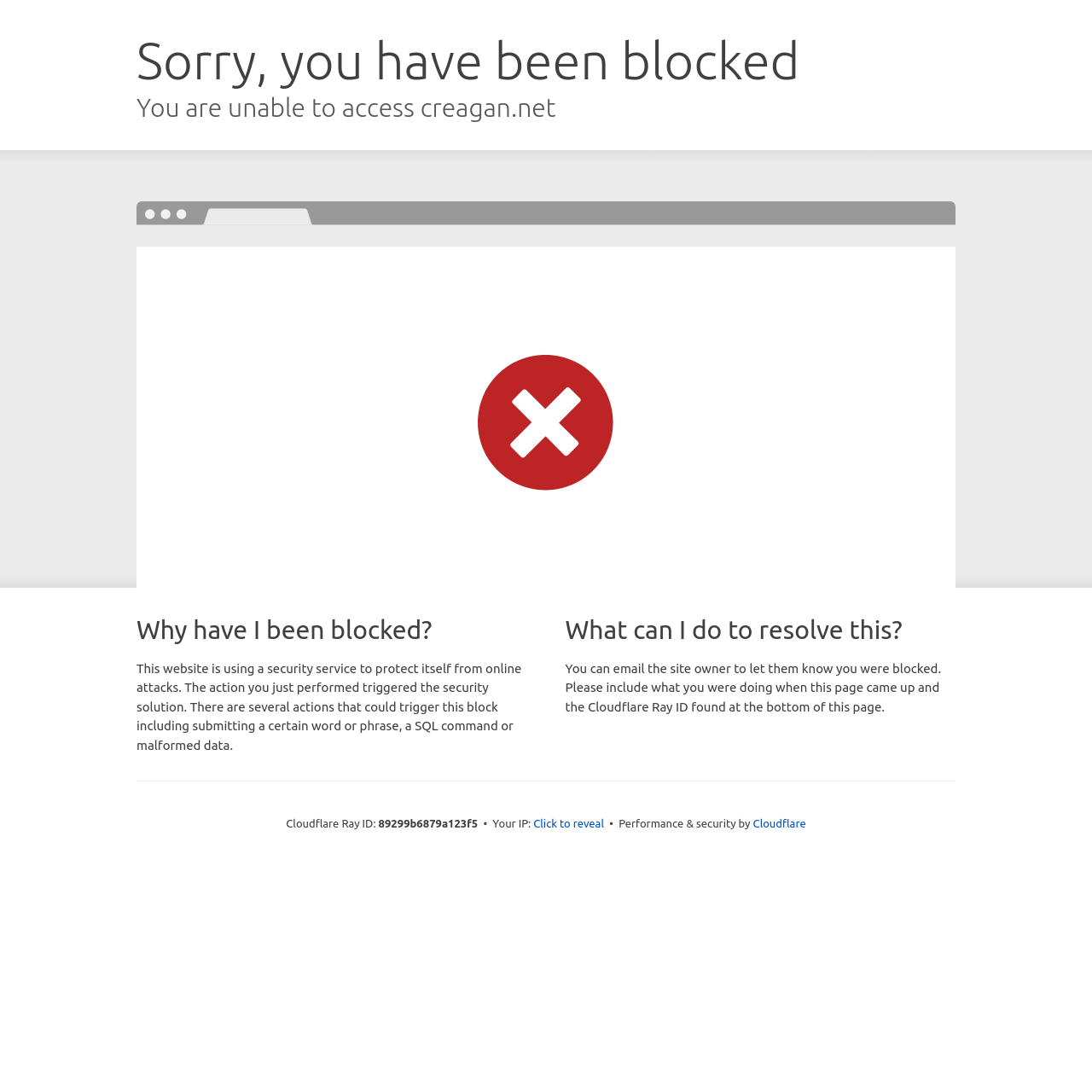Based on what you see in the screenshot, provide a thorough answer to this question: What is the reason for the block?

The reason for the block is mentioned in the text as 'The action you just performed triggered the security solution.' This implies that the security service is protecting the website from online attacks and the user's action triggered this block.